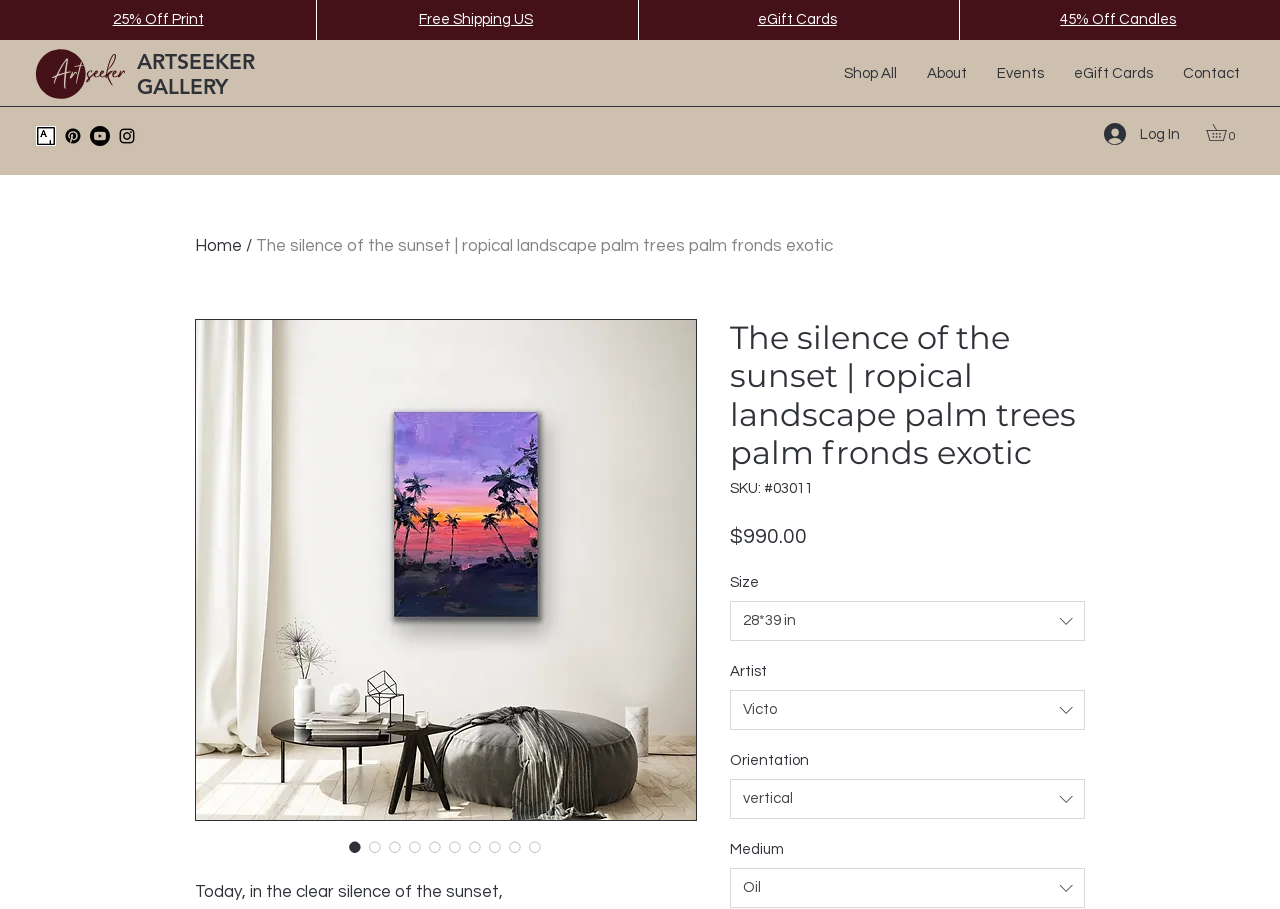Identify the bounding box for the element characterized by the following description: "About".

[0.712, 0.054, 0.767, 0.109]